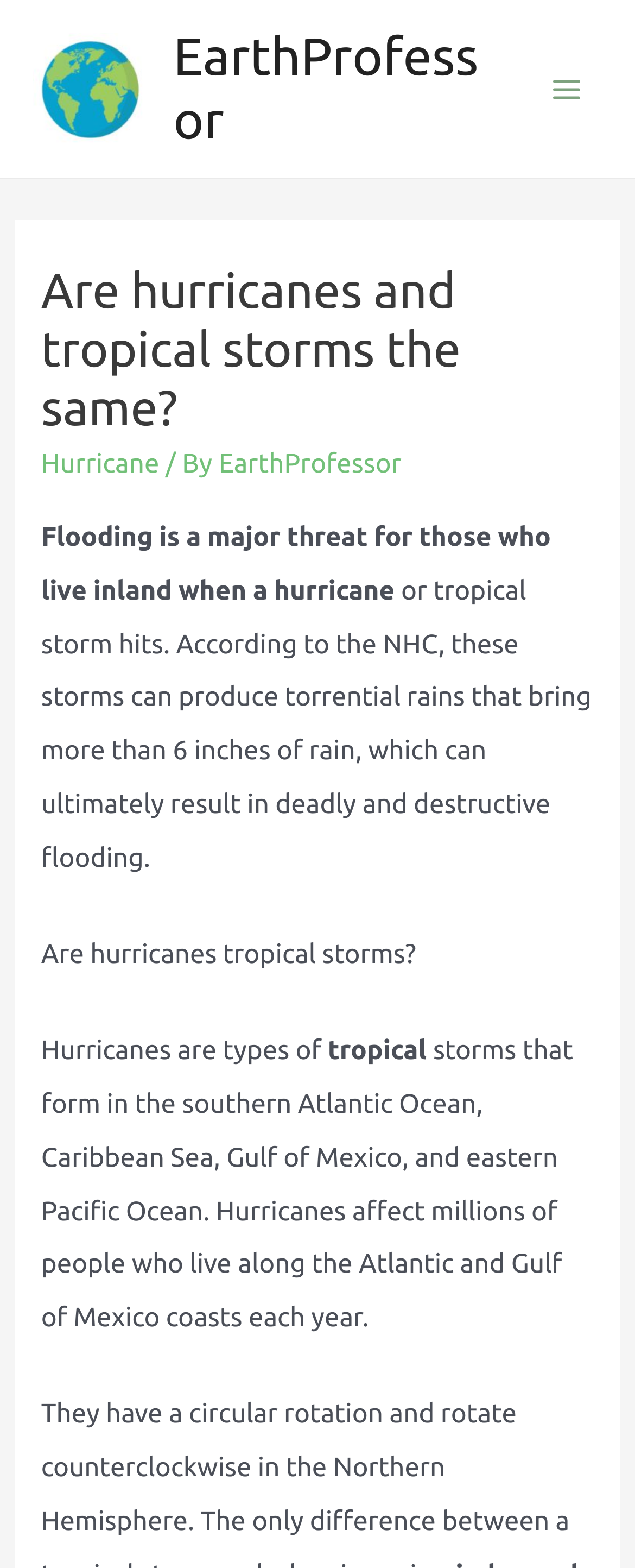Please use the details from the image to answer the following question comprehensively:
Where do hurricanes typically form?

According to the webpage, hurricanes typically form in the southern Atlantic Ocean, Caribbean Sea, Gulf of Mexico, and eastern Pacific Ocean.